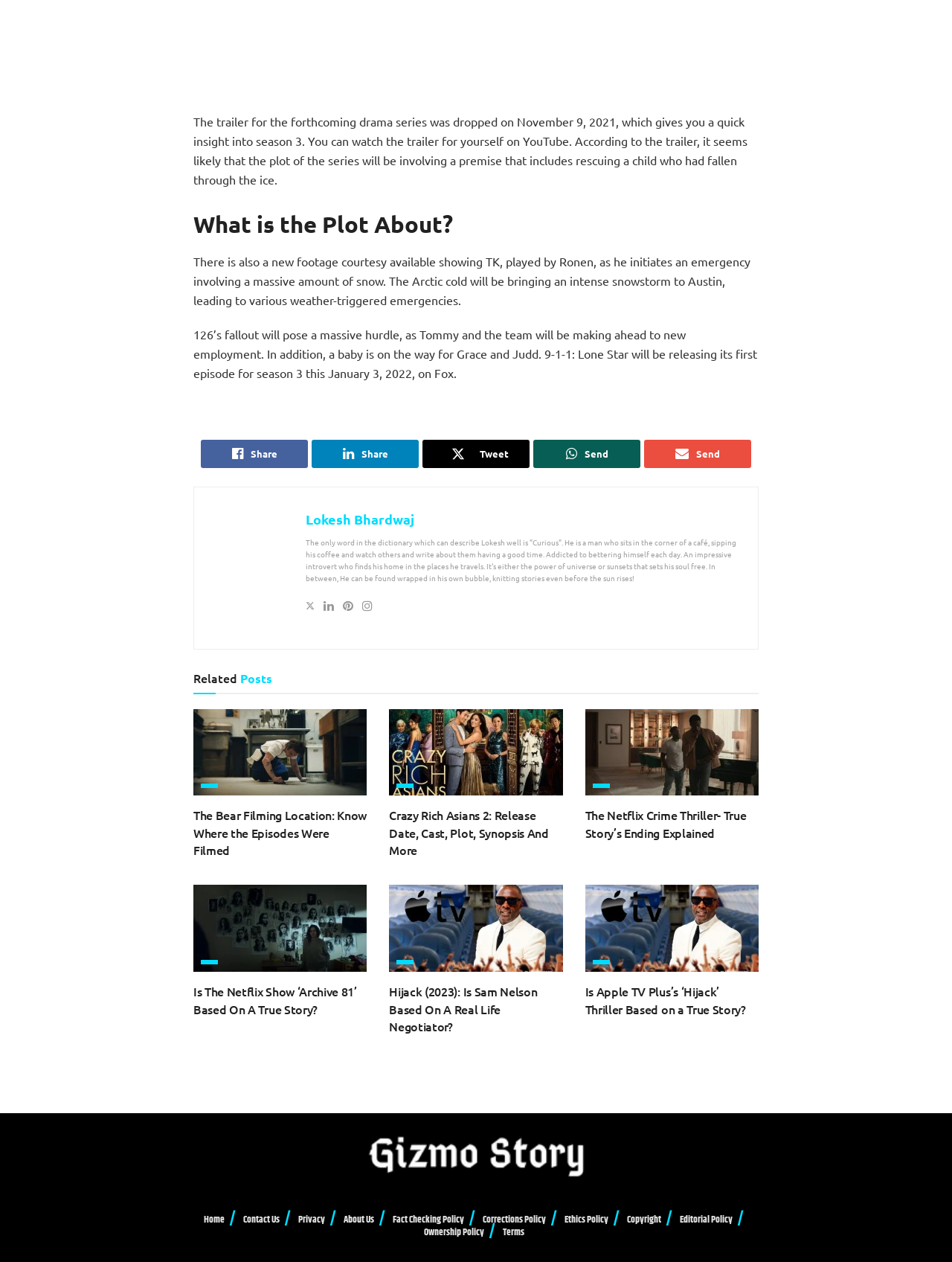What is the plot of 9-1-1: Lone Star season 3 about?
Ensure your answer is thorough and detailed.

Based on the text, it seems that the plot of 9-1-1: Lone Star season 3 involves rescuing a child who had fallen through the ice, as mentioned in the trailer. Additionally, there will be an intense snowstorm in Austin, leading to various weather-triggered emergencies.